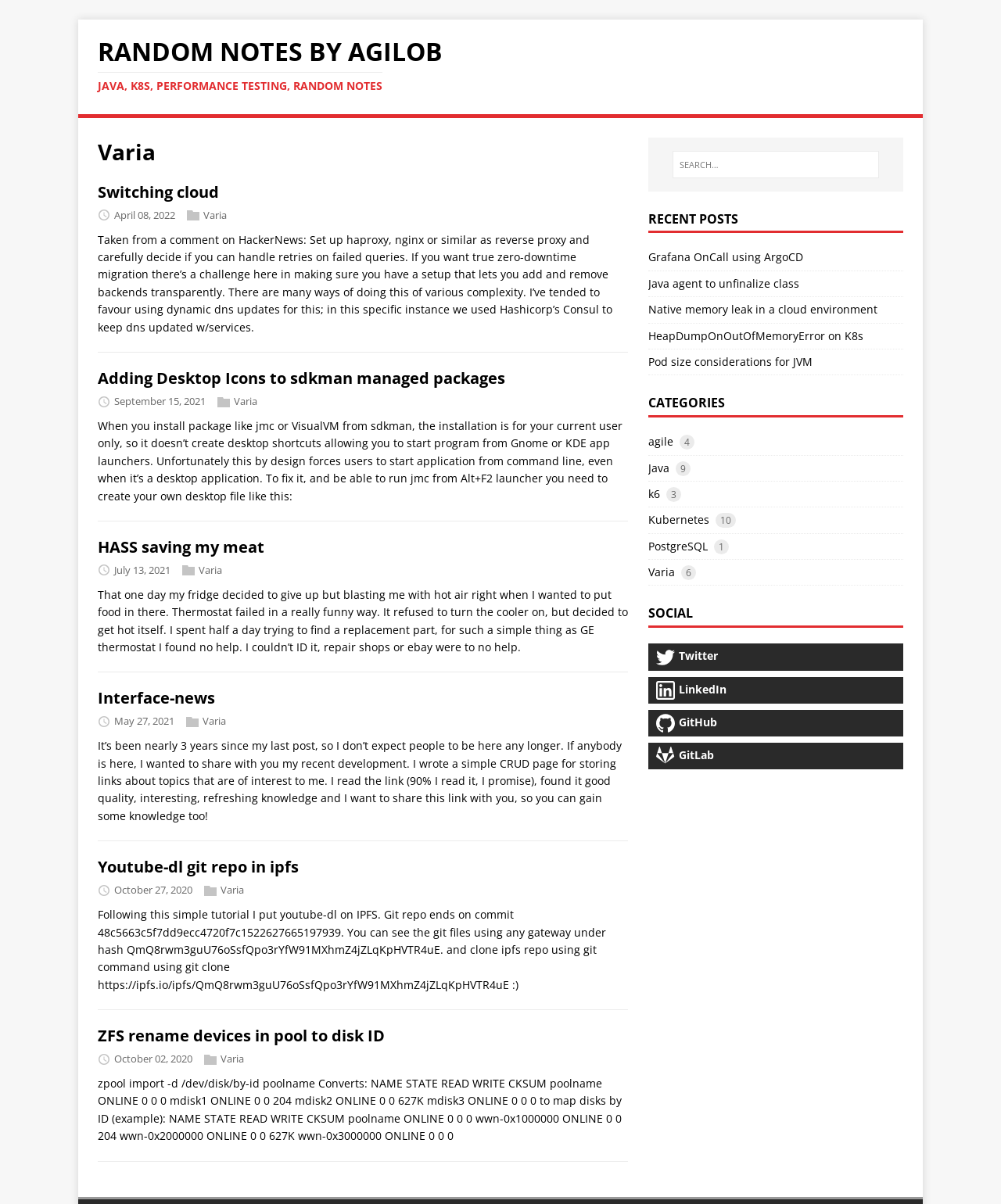How many recent posts are listed?
Answer with a single word or phrase, using the screenshot for reference.

6